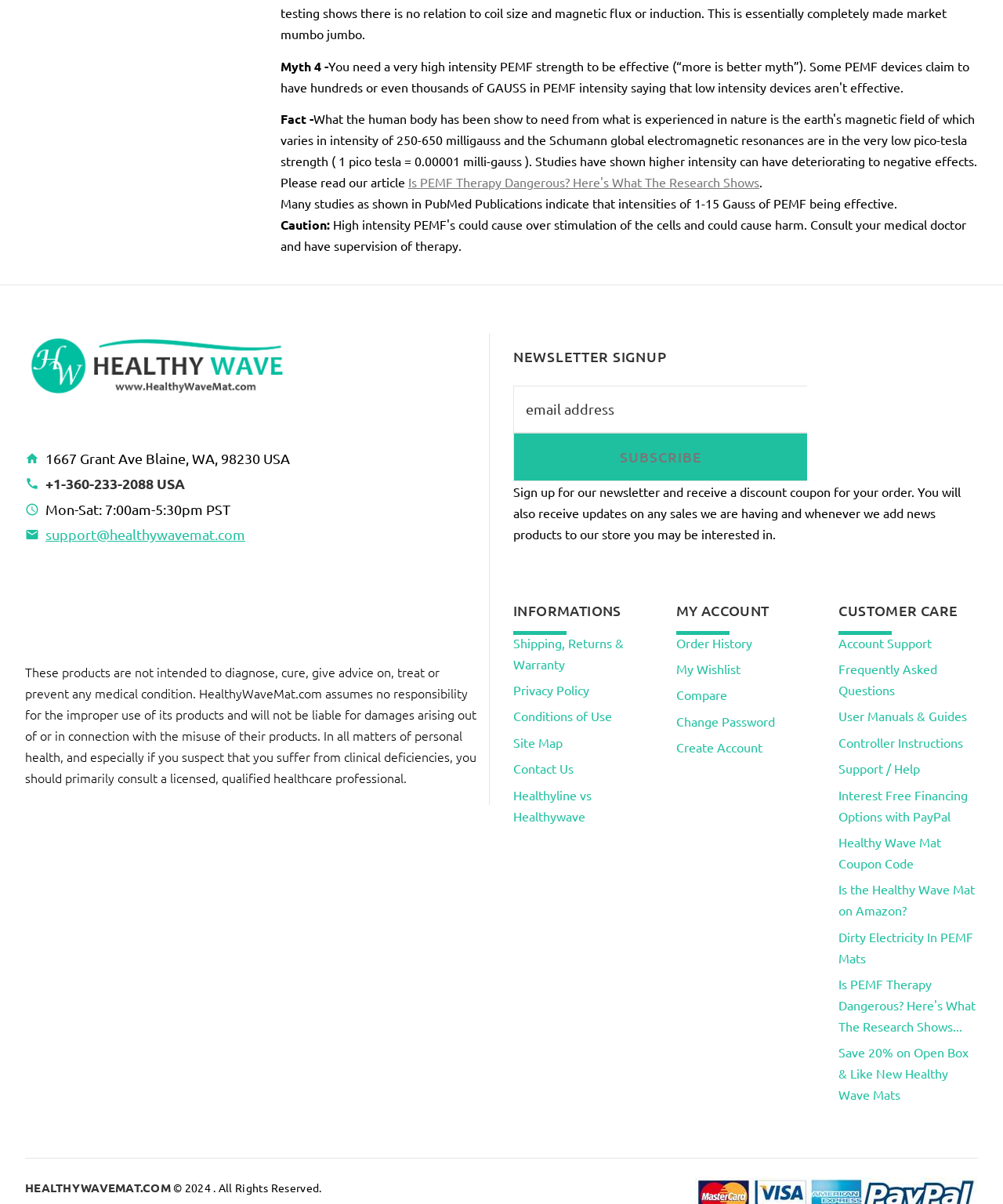Extract the bounding box coordinates for the described element: "Compare". The coordinates should be represented as four float numbers between 0 and 1: [left, top, right, bottom].

[0.674, 0.571, 0.725, 0.584]